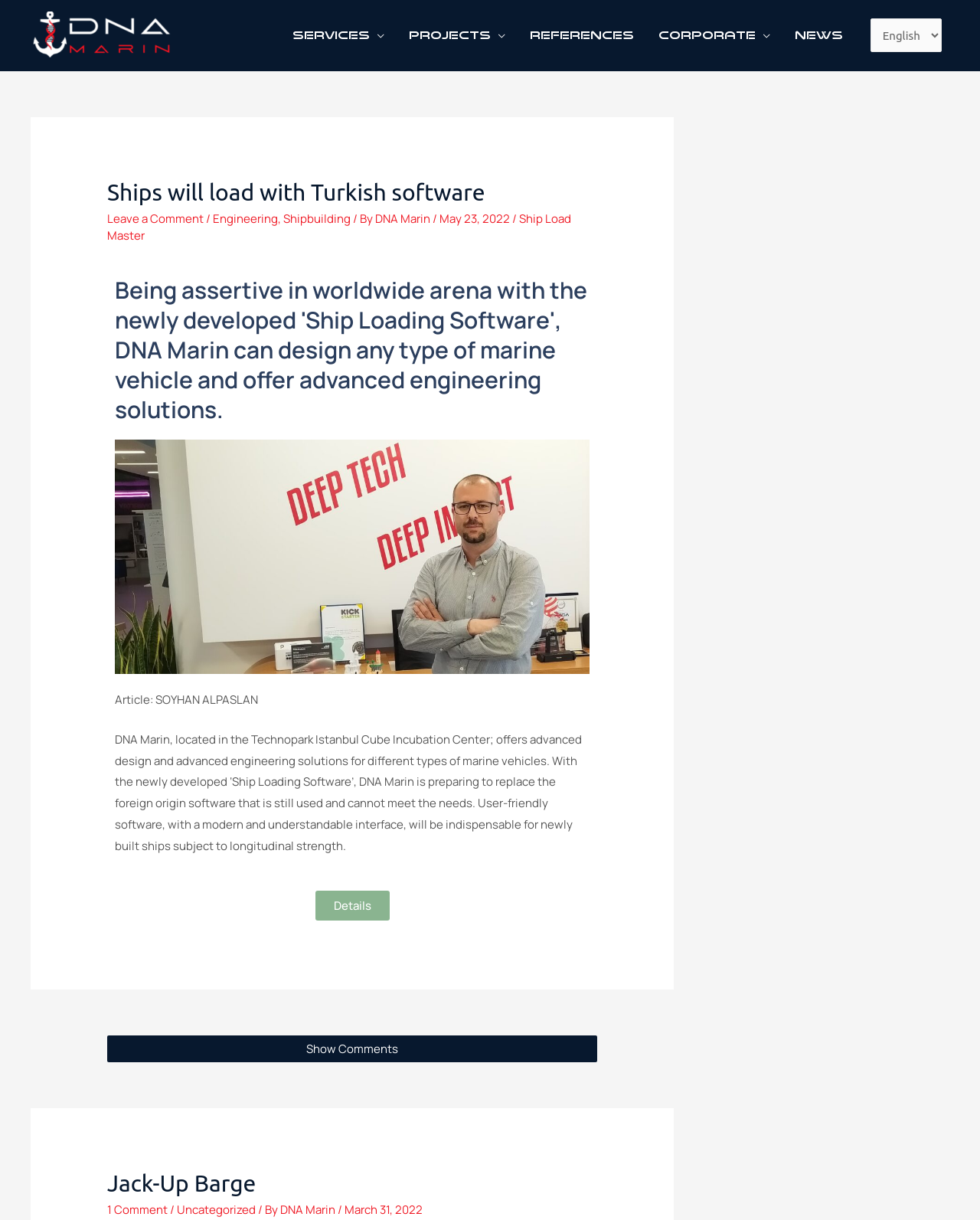Find the bounding box coordinates for the HTML element specified by: "Link to CLAYPAC".

None